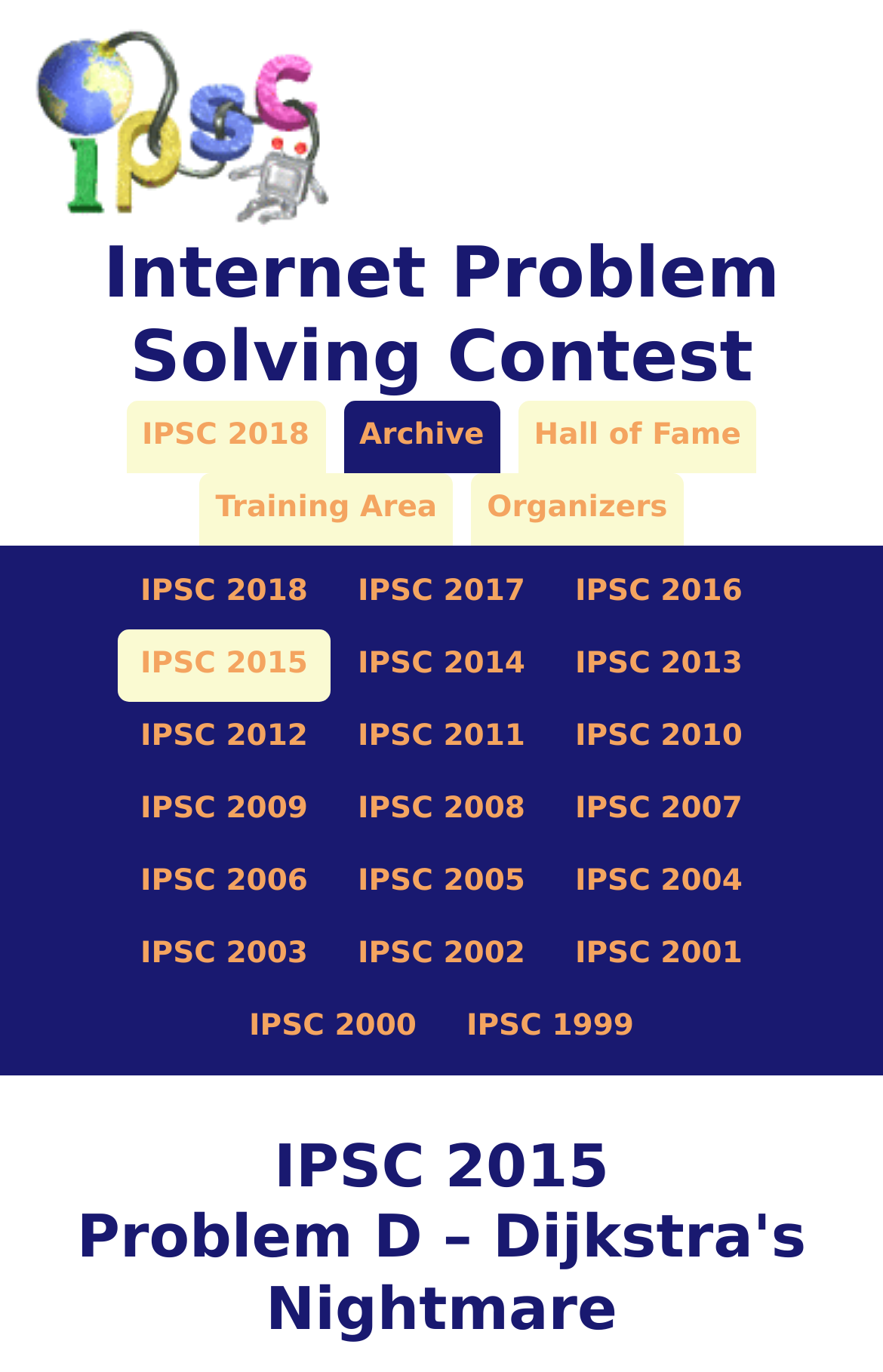What is the title of the current problem?
Based on the image, answer the question in a detailed manner.

The title of the current problem is 'Problem D – Dijkstra's Nightmare' which is a heading element positioned at the bottom of the webpage with a bounding box coordinate of [0.026, 0.879, 0.974, 0.982].